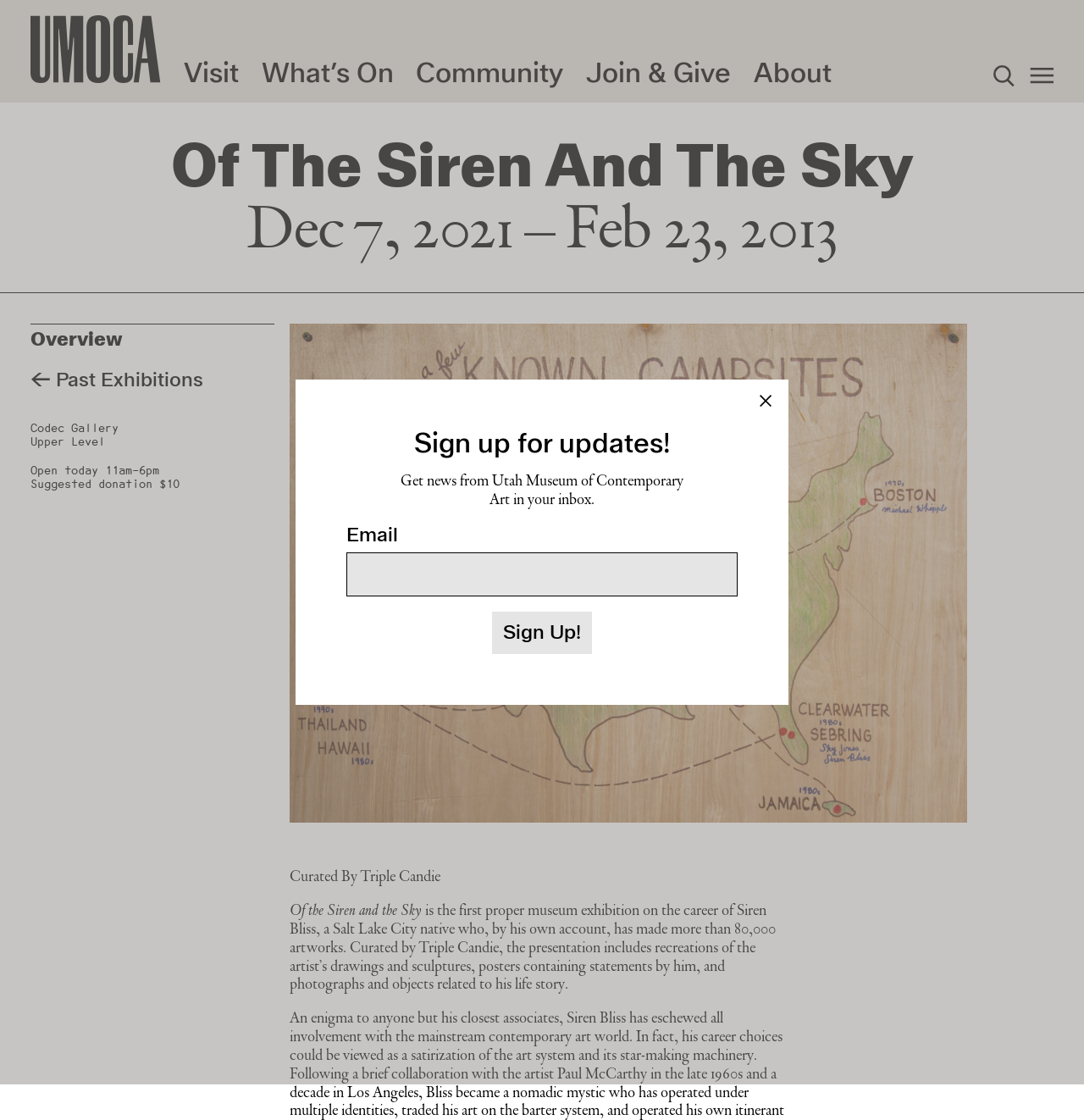What is the suggested donation amount?
Look at the image and answer the question using a single word or phrase.

$10